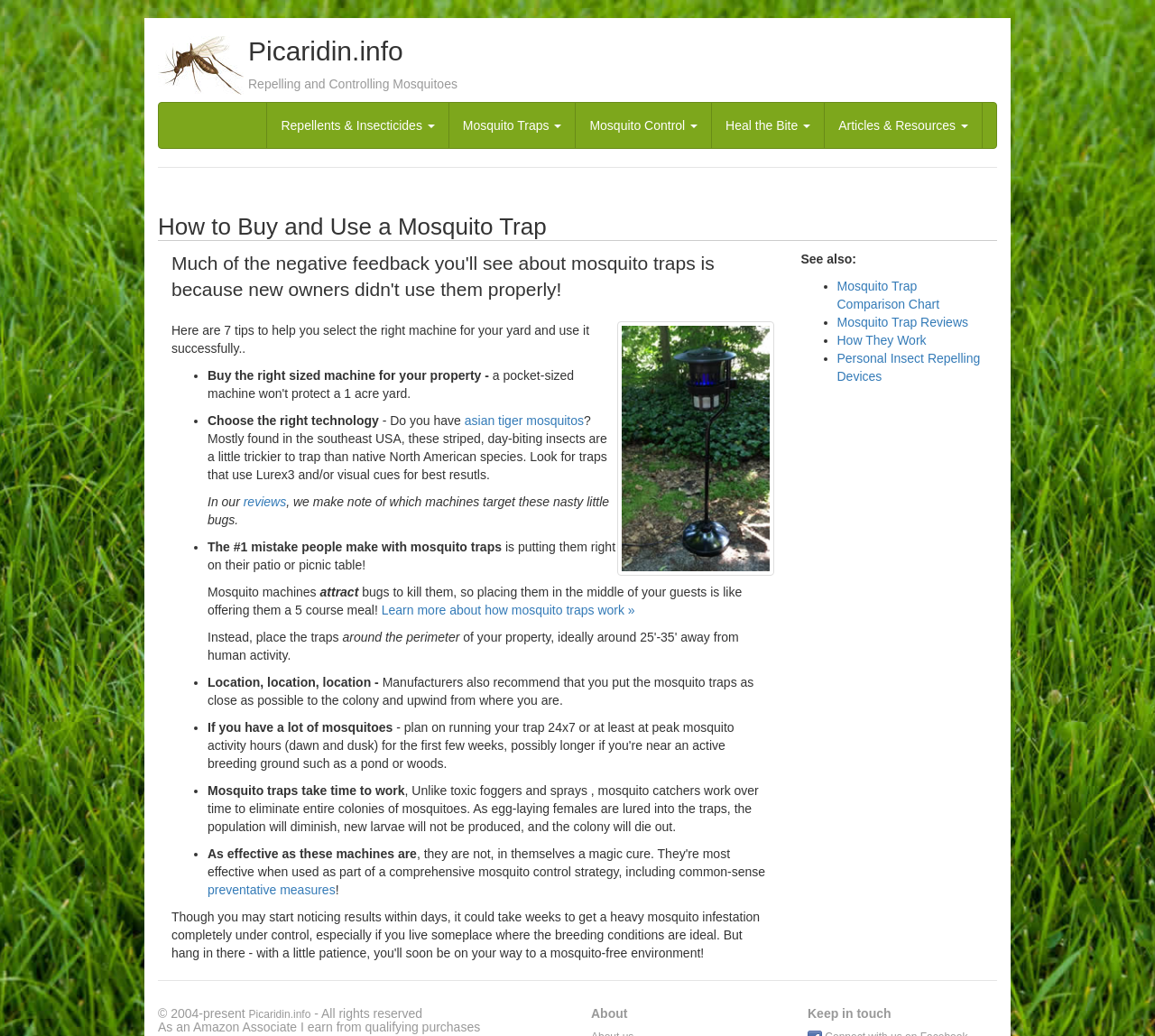Pinpoint the bounding box coordinates of the element that must be clicked to accomplish the following instruction: "Check out the 'Articles & Resources' section". The coordinates should be in the format of four float numbers between 0 and 1, i.e., [left, top, right, bottom].

[0.713, 0.099, 0.851, 0.143]